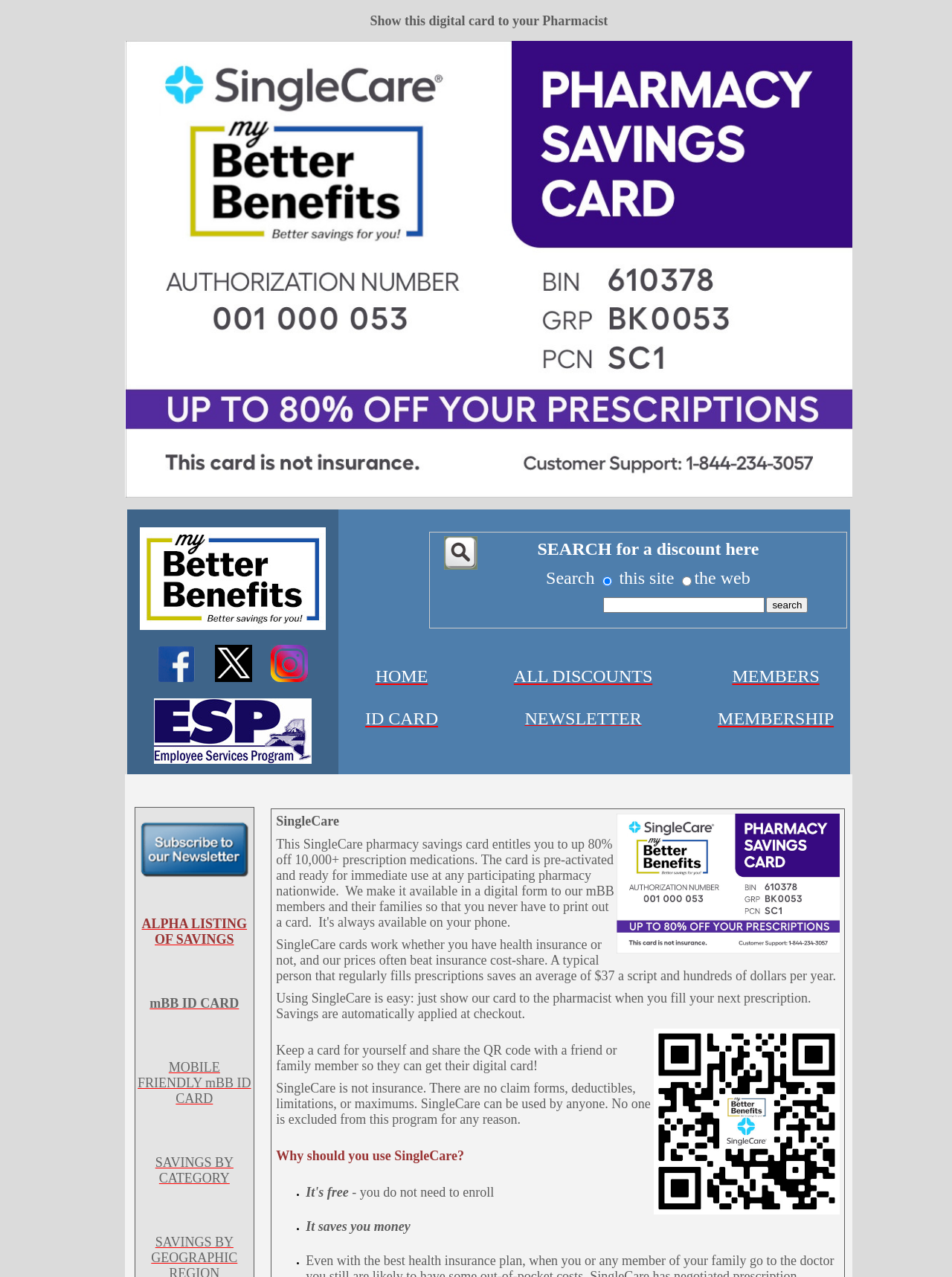Determine the bounding box coordinates for the clickable element required to fulfill the instruction: "Check ID CARD". Provide the coordinates as four float numbers between 0 and 1, i.e., [left, top, right, bottom].

[0.384, 0.555, 0.46, 0.57]